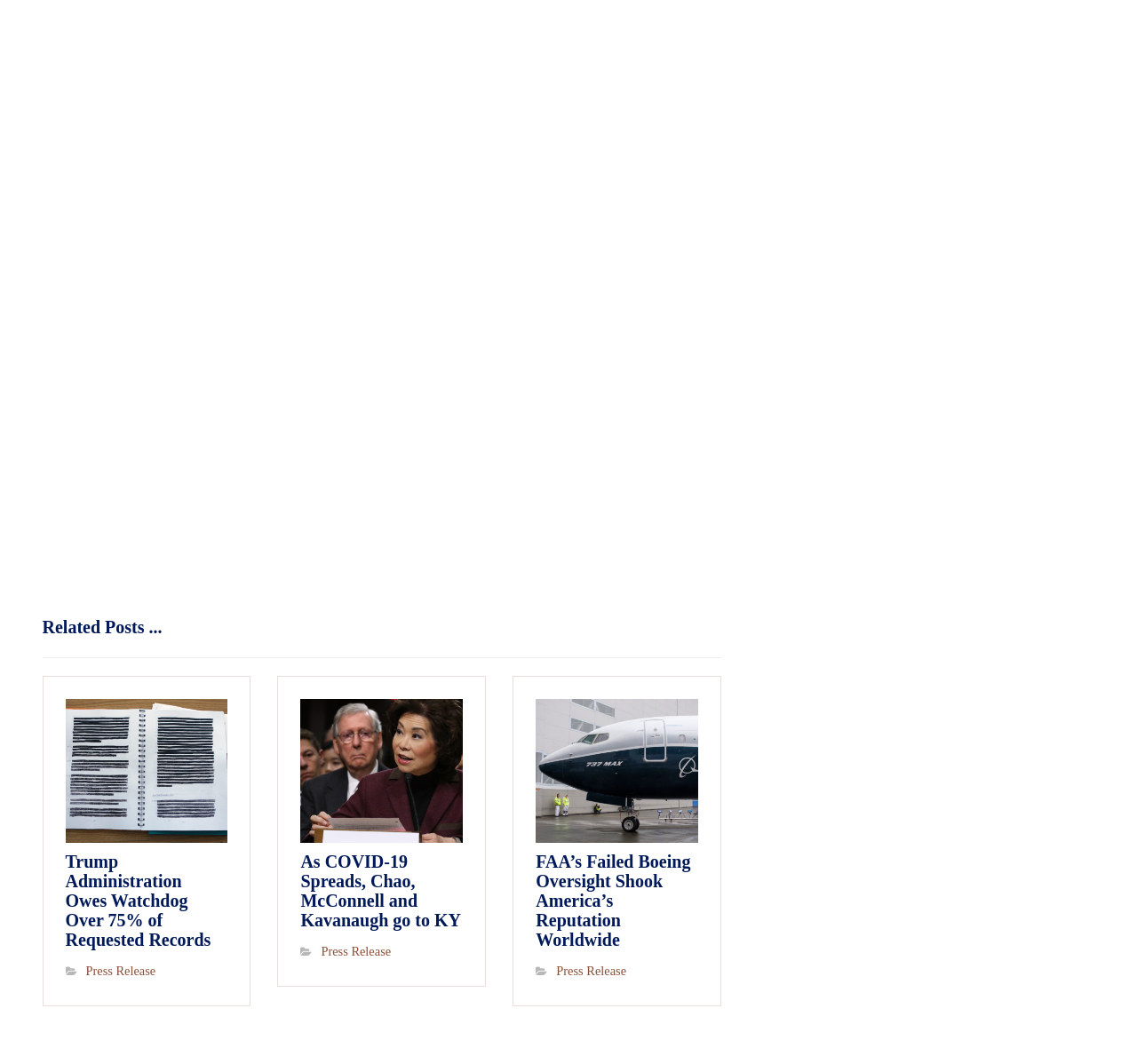Provide the bounding box coordinates of the HTML element this sentence describes: "parent_node: Press Release". The bounding box coordinates consist of four float numbers between 0 and 1, i.e., [left, top, right, bottom].

[0.037, 0.495, 0.068, 0.527]